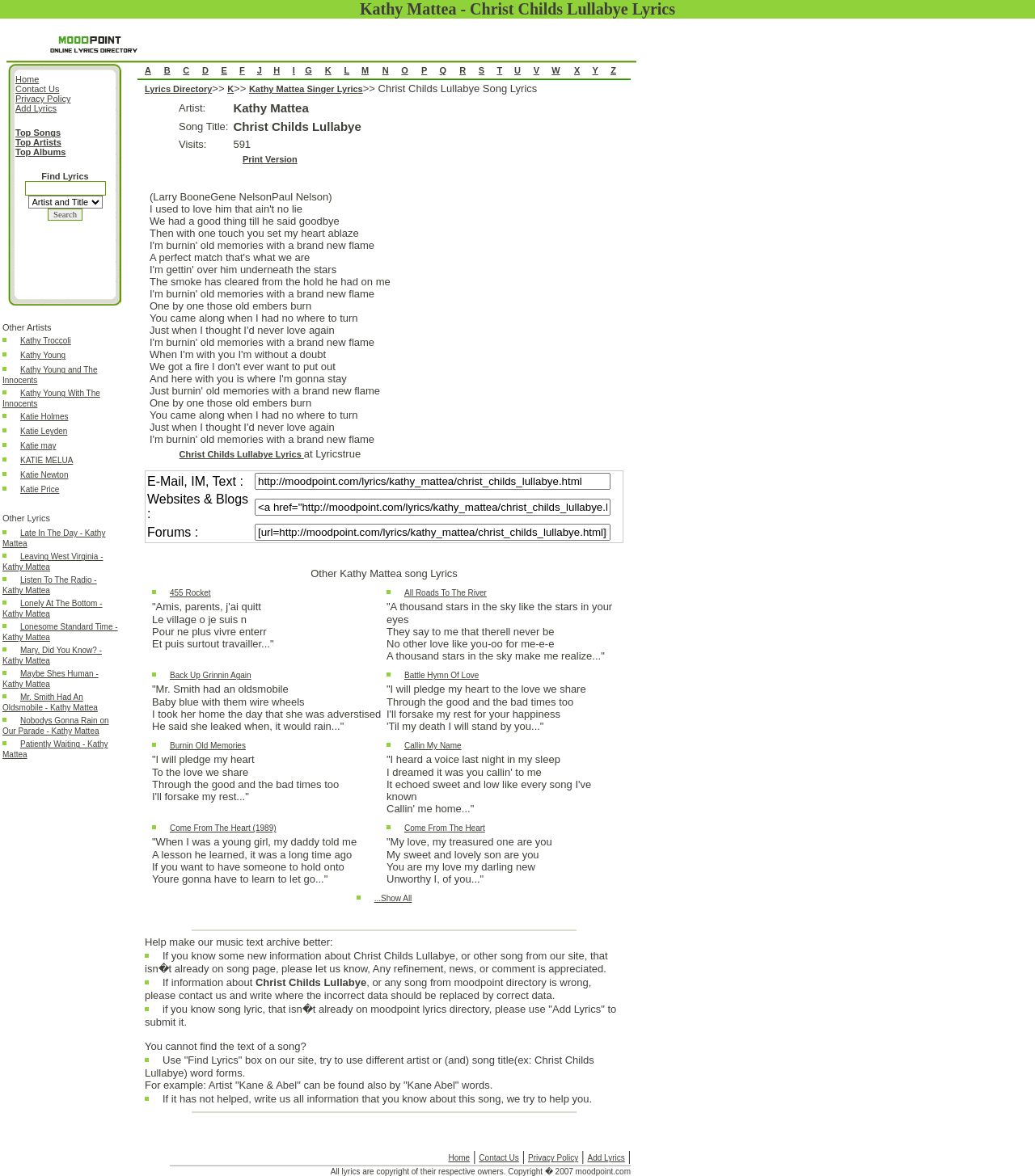Identify the text that serves as the heading for the webpage and generate it.

Kathy Mattea - Christ Childs Lullabye Lyrics